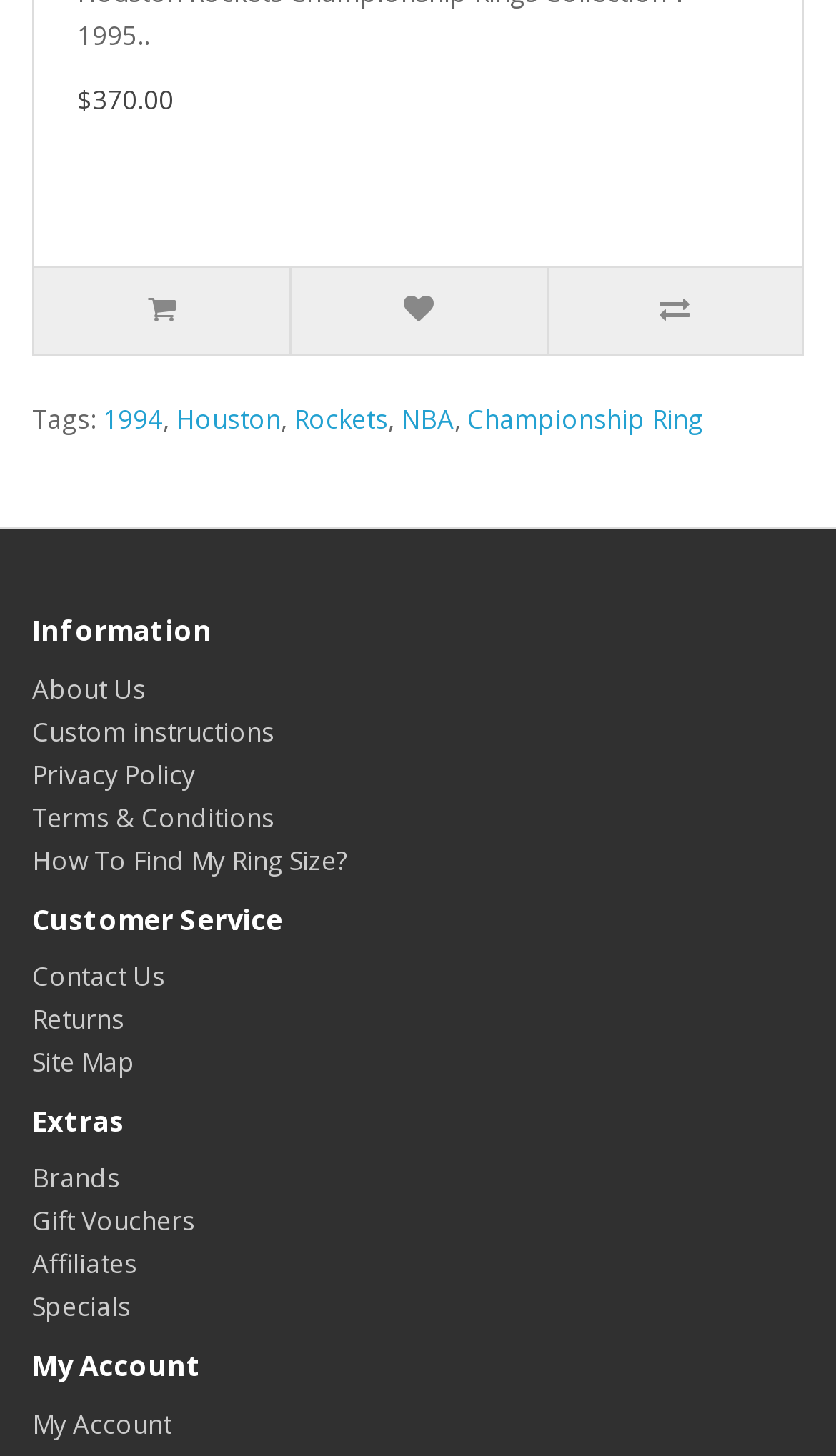Identify the bounding box coordinates of the section to be clicked to complete the task described by the following instruction: "Filter by 1994". The coordinates should be four float numbers between 0 and 1, formatted as [left, top, right, bottom].

[0.123, 0.276, 0.195, 0.301]